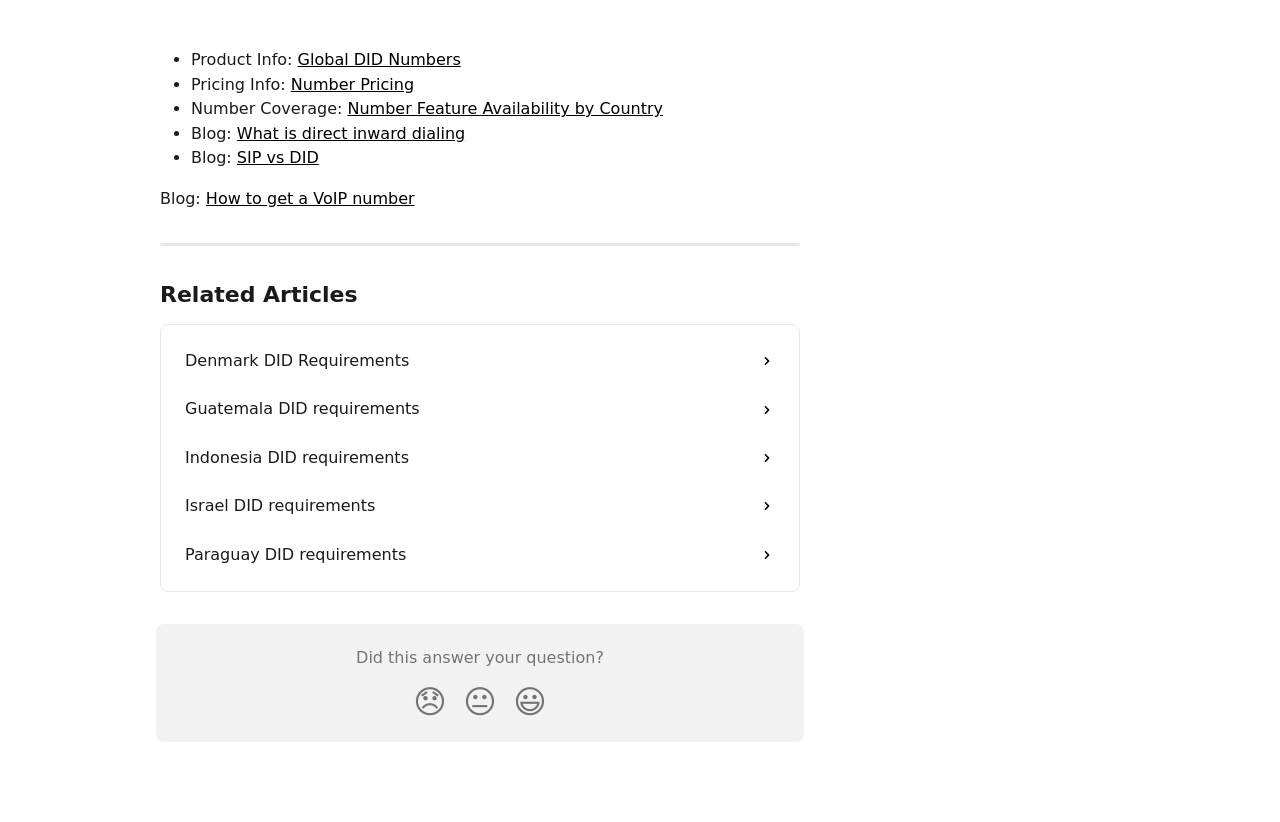Find the bounding box of the UI element described as: "Indonesia DID requirements". The bounding box coordinates should be given as four float values between 0 and 1, i.e., [left, top, right, bottom].

[0.135, 0.528, 0.615, 0.587]